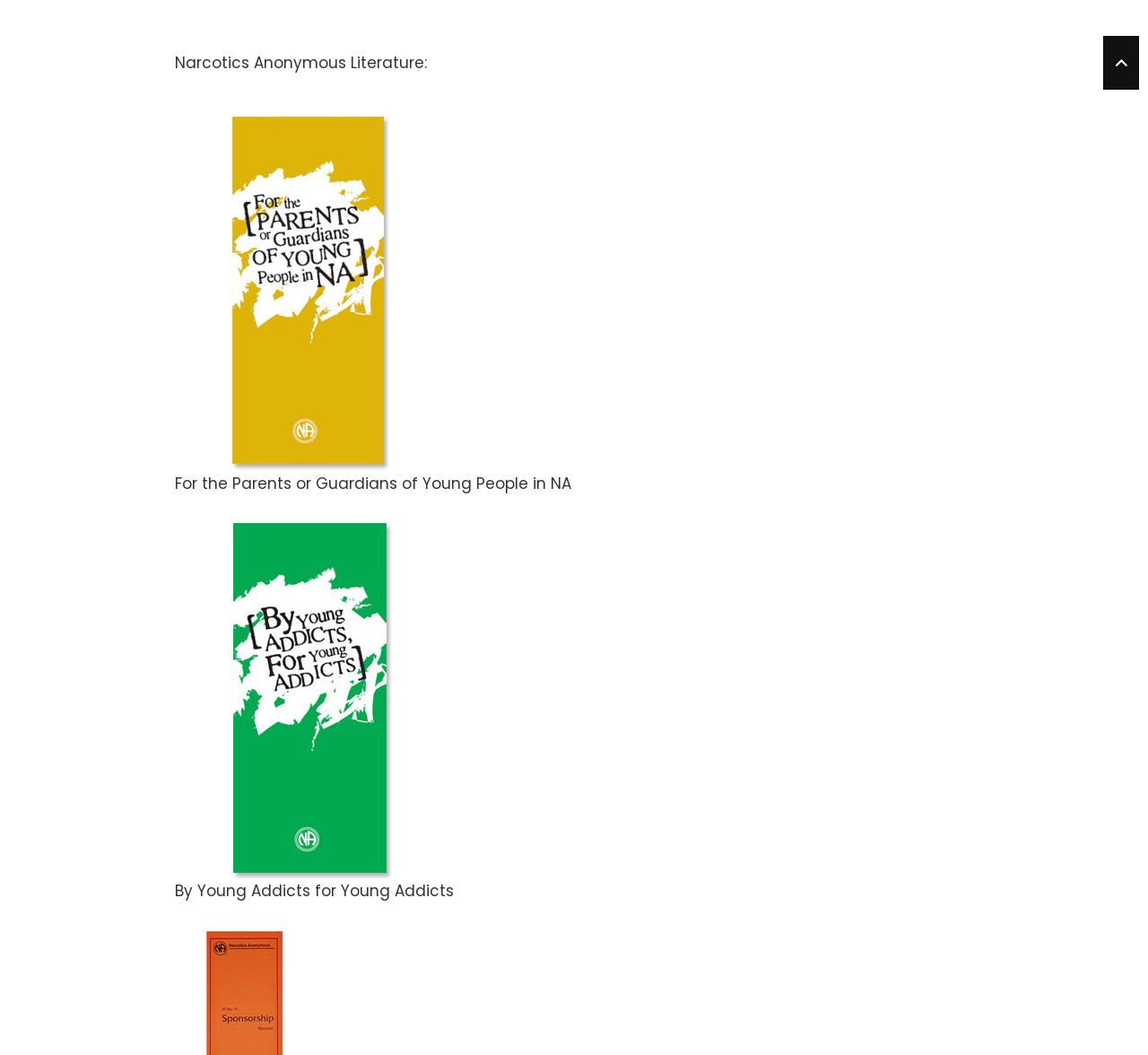Using the information in the image, give a detailed answer to the following question: What is the title of the first figure?

The first figure has a figcaption with a static text 'For the Parents or Guardians of Young People in NA', which is the title of the first figure.